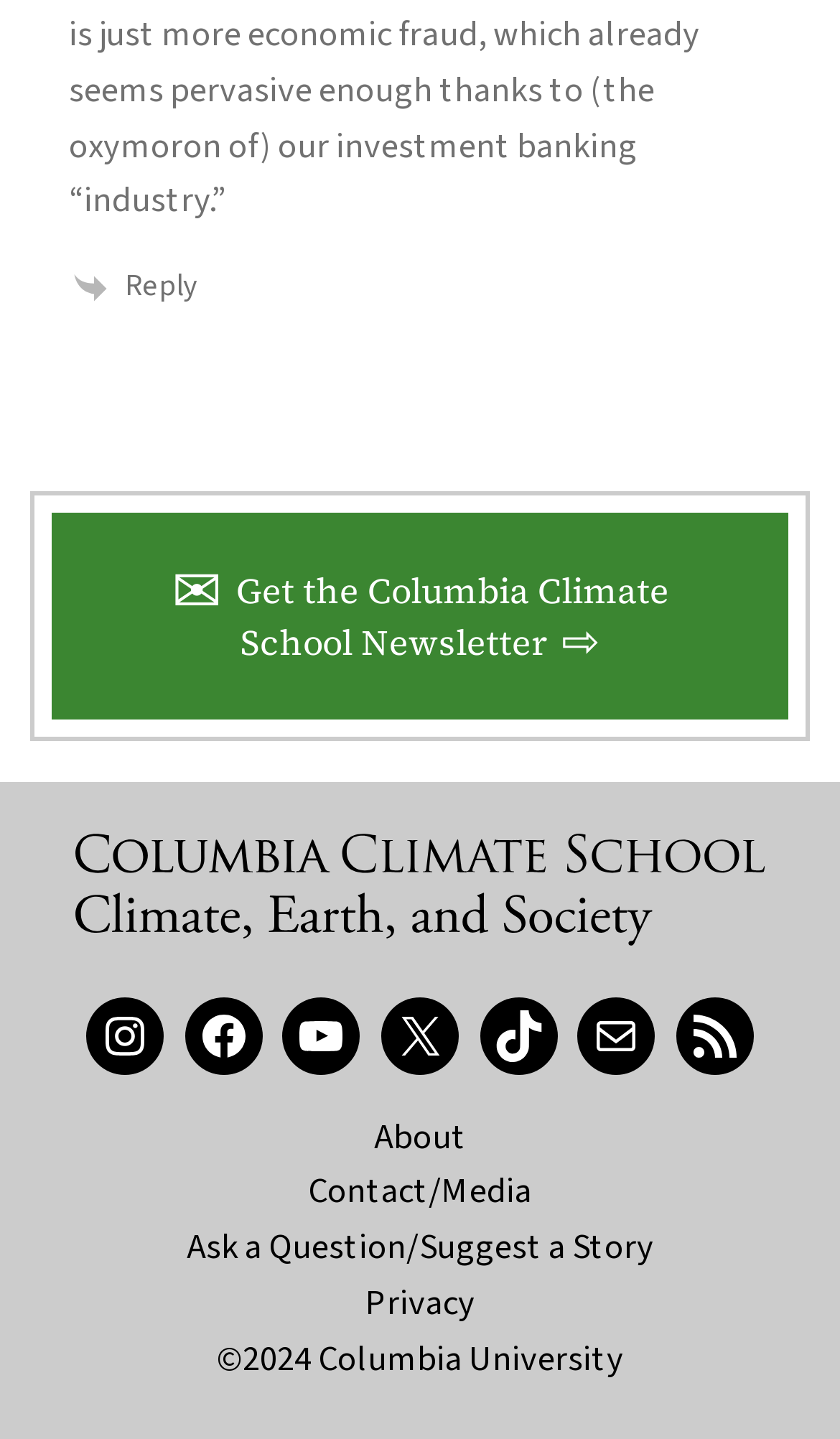Kindly determine the bounding box coordinates for the clickable area to achieve the given instruction: "Check the RSS Feed".

[0.805, 0.693, 0.897, 0.746]